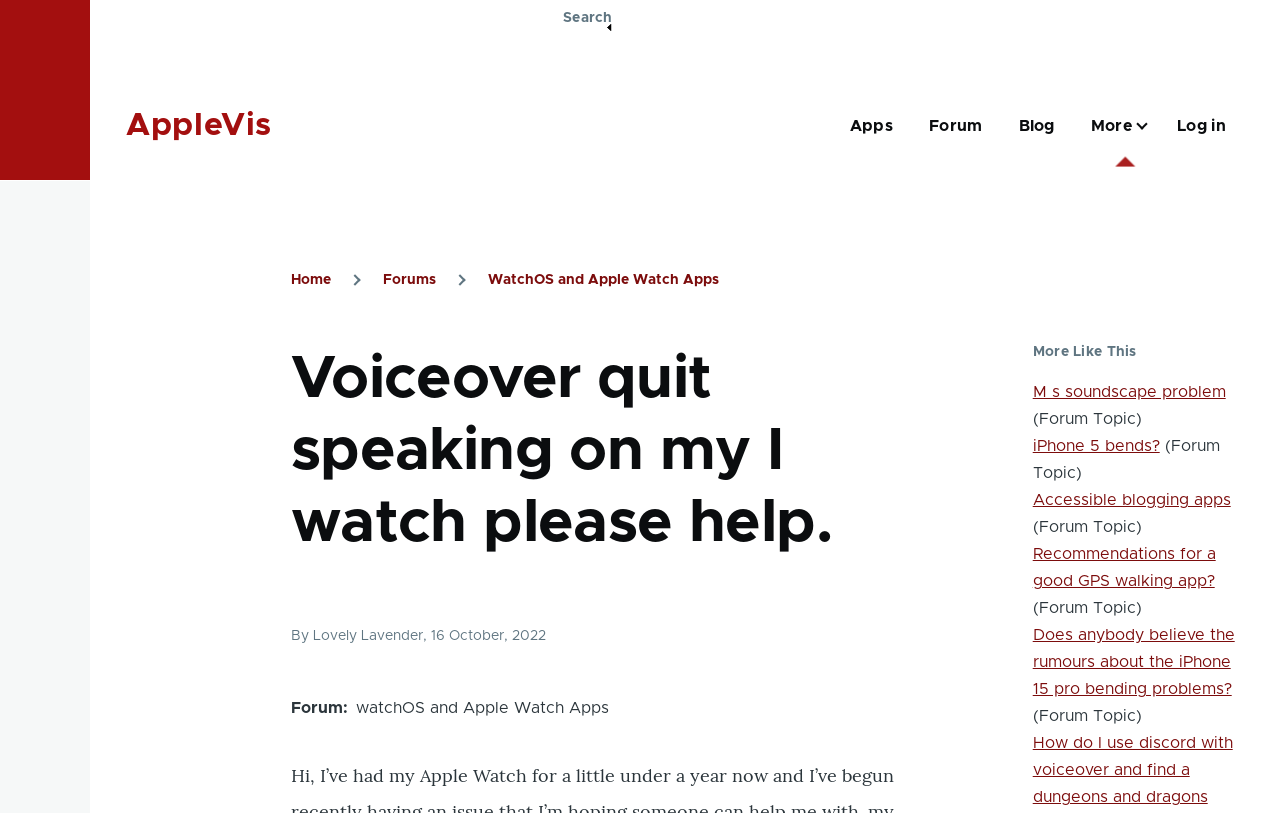Please provide the bounding box coordinate of the region that matches the element description: Accessible blogging apps. Coordinates should be in the format (top-left x, top-left y, bottom-right x, bottom-right y) and all values should be between 0 and 1.

[0.807, 0.605, 0.961, 0.625]